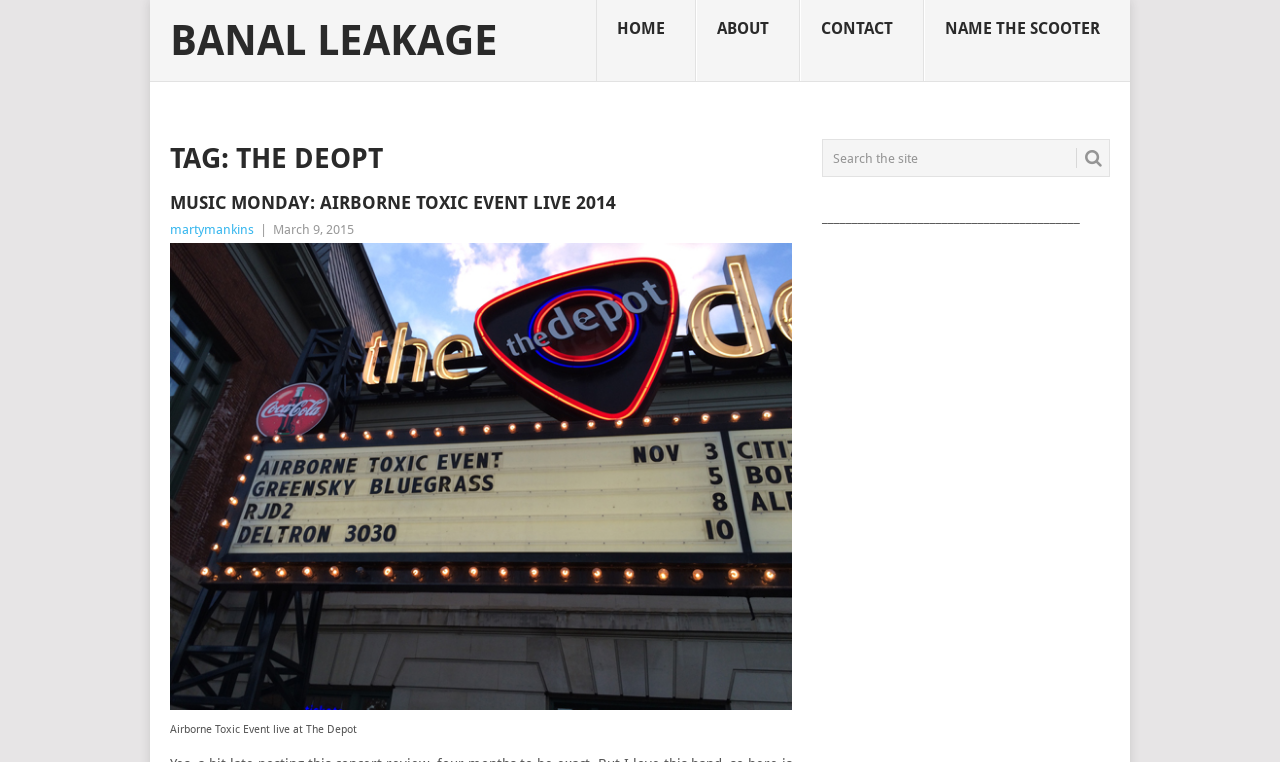Determine the heading of the webpage and extract its text content.

TAG: THE DEOPT